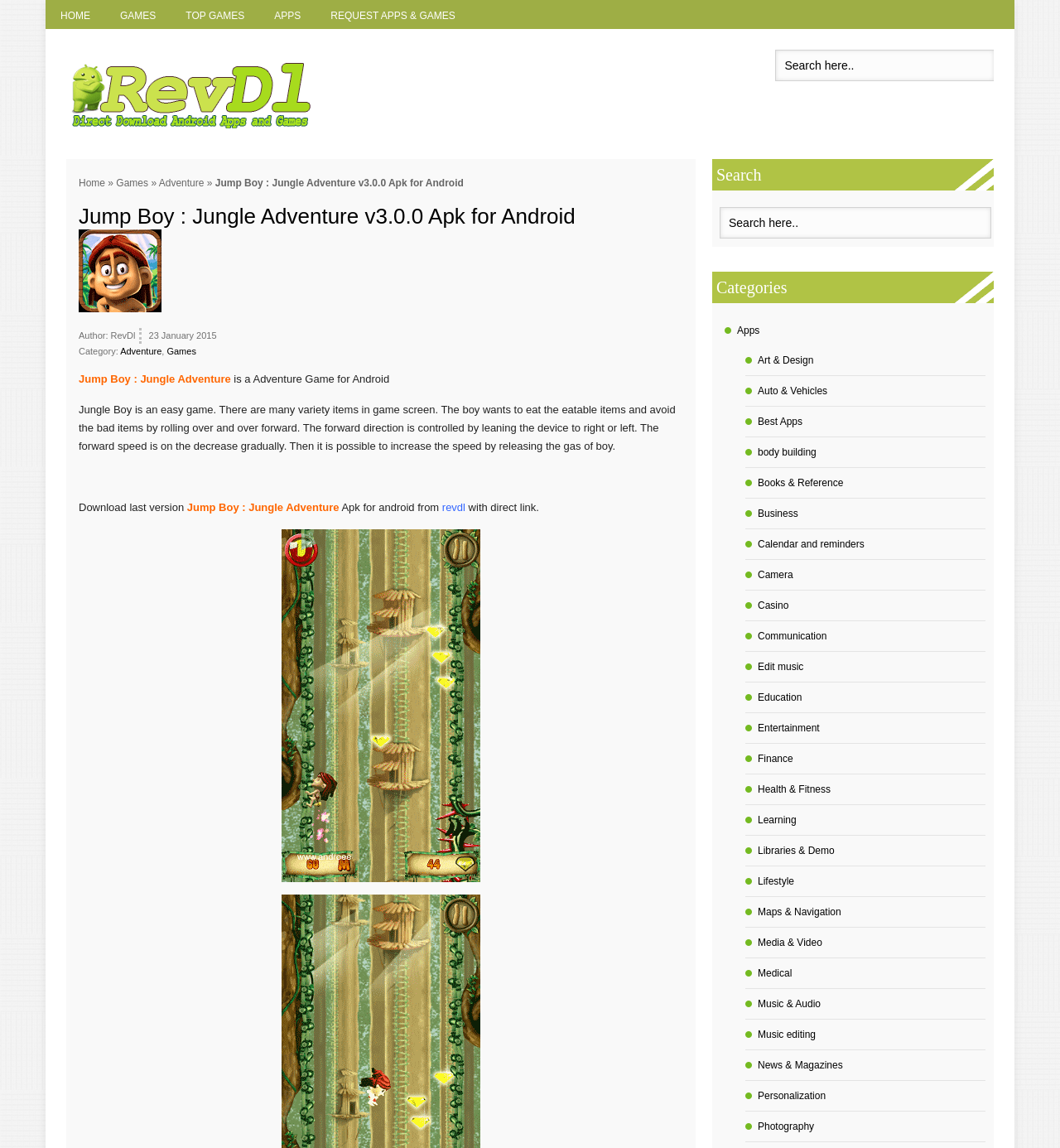Specify the bounding box coordinates for the region that must be clicked to perform the given instruction: "Search for apps and games in the search bar".

[0.679, 0.18, 0.935, 0.208]